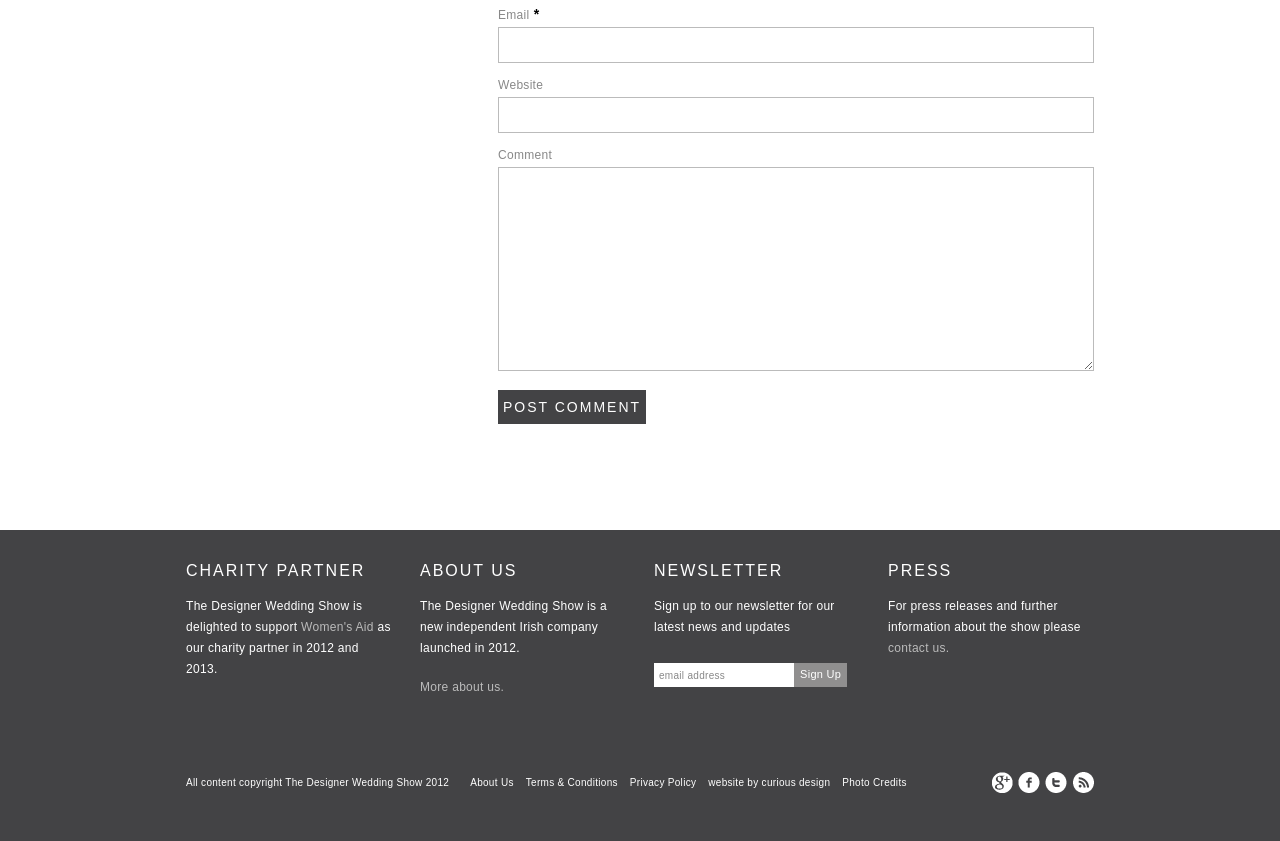Show the bounding box coordinates of the region that should be clicked to follow the instruction: "Visit Women's Aid website."

[0.235, 0.737, 0.292, 0.754]